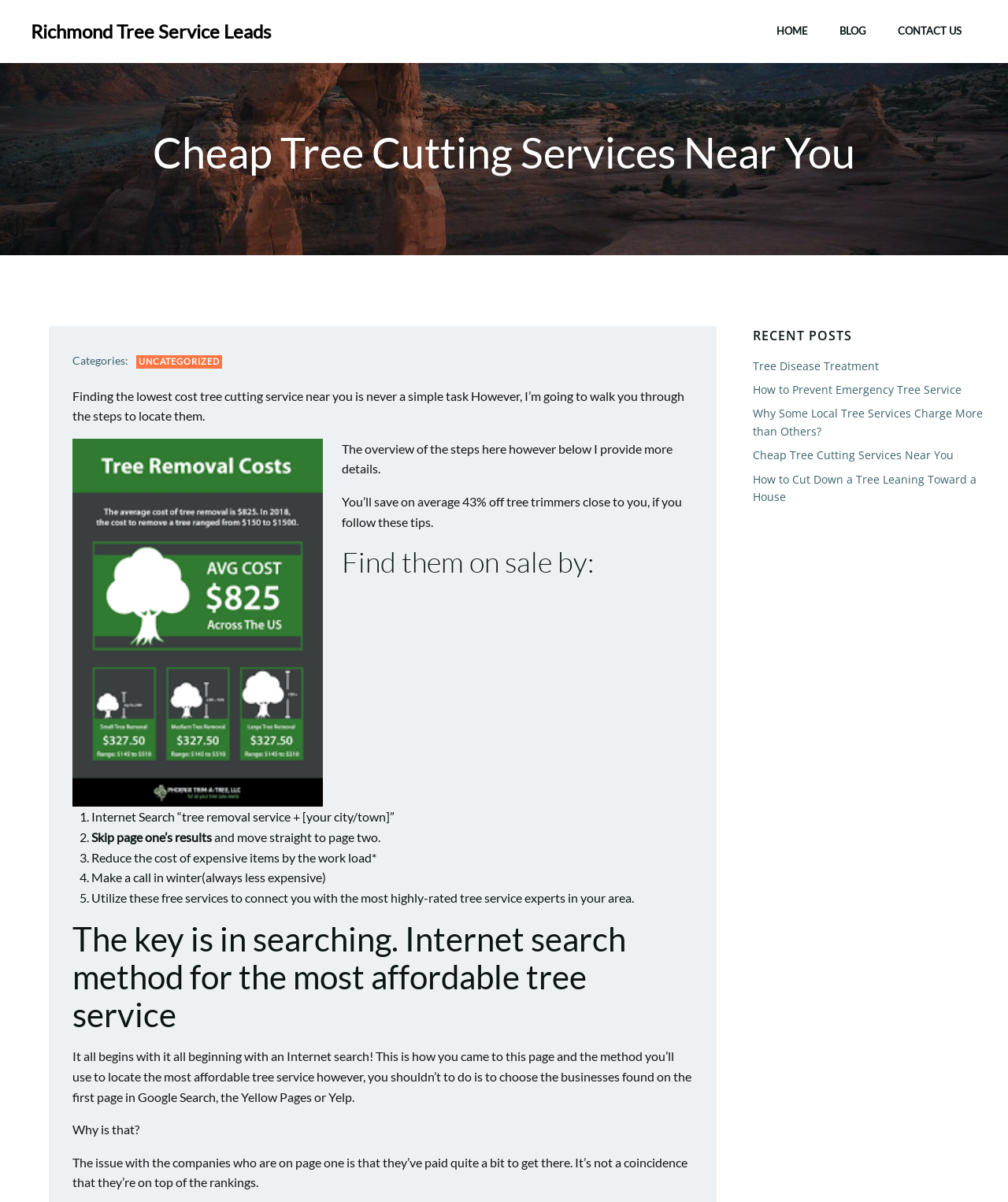Describe every aspect of the webpage in a detailed manner.

This webpage is about finding affordable tree cutting services near you. At the top, there is a navigation menu with links to "HOME", "BLOG", and "CONTACT US" on the right side. Below the navigation menu, there is a heading that reads "Cheap Tree Cutting Services Near You". 

On the left side, there is a category section with a link to "UNCATEGORIZED". Below the category section, there is a paragraph of text that explains the purpose of the webpage, which is to guide users in finding the lowest cost tree cutting service near them. 

The main content of the webpage is divided into sections. The first section has a heading "Find them on sale by:" and lists five tips to save money on tree trimming services. The tips are presented in a numbered list, with each item starting with a list marker (e.g., "1.", "2.", etc.). The tips include searching online, skipping the first page of results, reducing the cost of expensive items, making a call in winter, and utilizing free services to connect with highly-rated tree service experts.

Below the list of tips, there is another section with a heading "The key is in searching. Internet search method for the most affordable tree service". This section explains the importance of searching online to find affordable tree services and warns against choosing businesses that appear on the first page of search results, as they may have paid to be there.

On the right side of the webpage, there is a section with a heading "RECENT POSTS" that lists five links to related articles, including "Tree Disease Treatment", "How to Prevent Emergency Tree Service", and "Cheap Tree Cutting Services Near You".